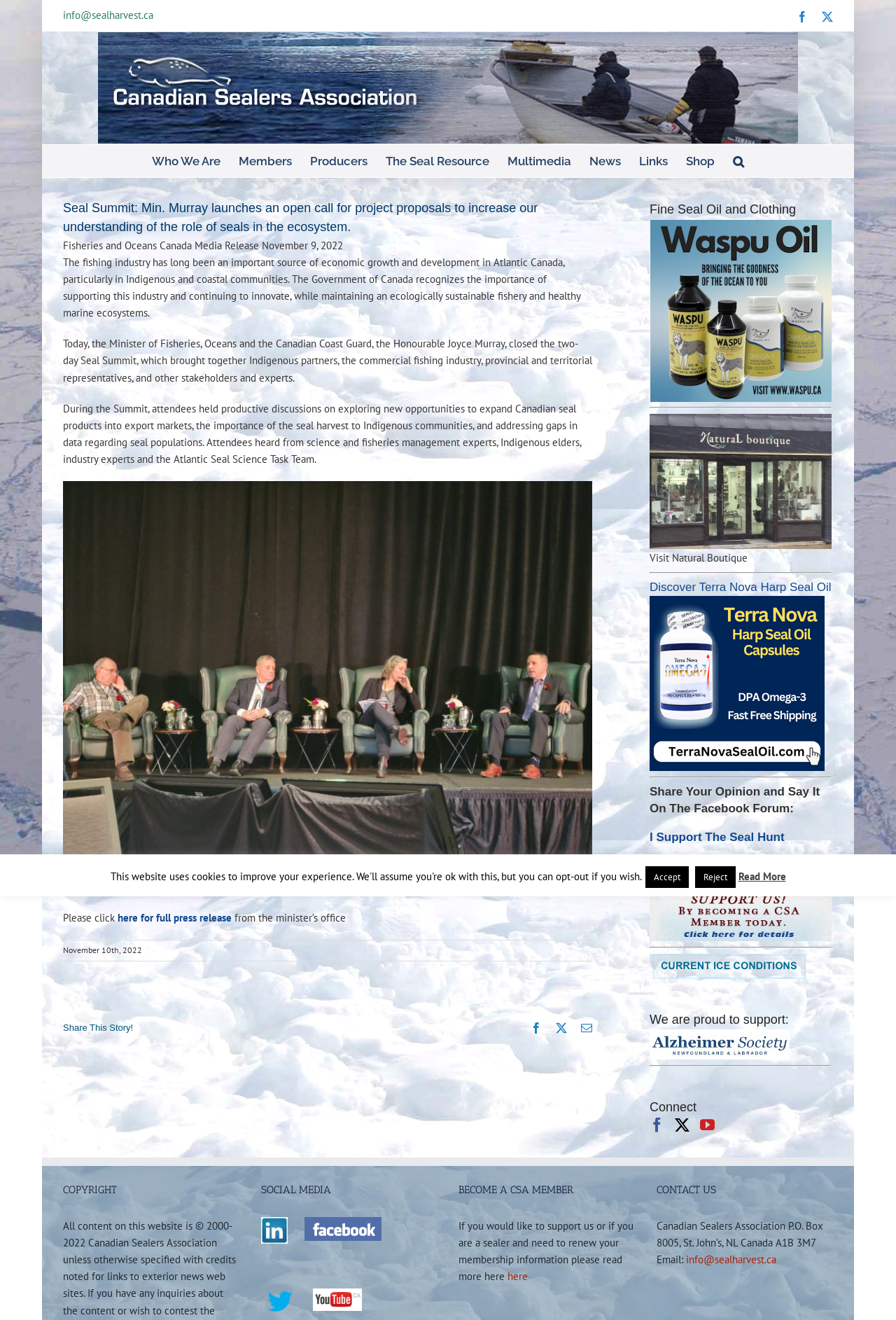Identify the bounding box coordinates of the area you need to click to perform the following instruction: "Click the 'Who We Are' link".

[0.17, 0.11, 0.246, 0.134]